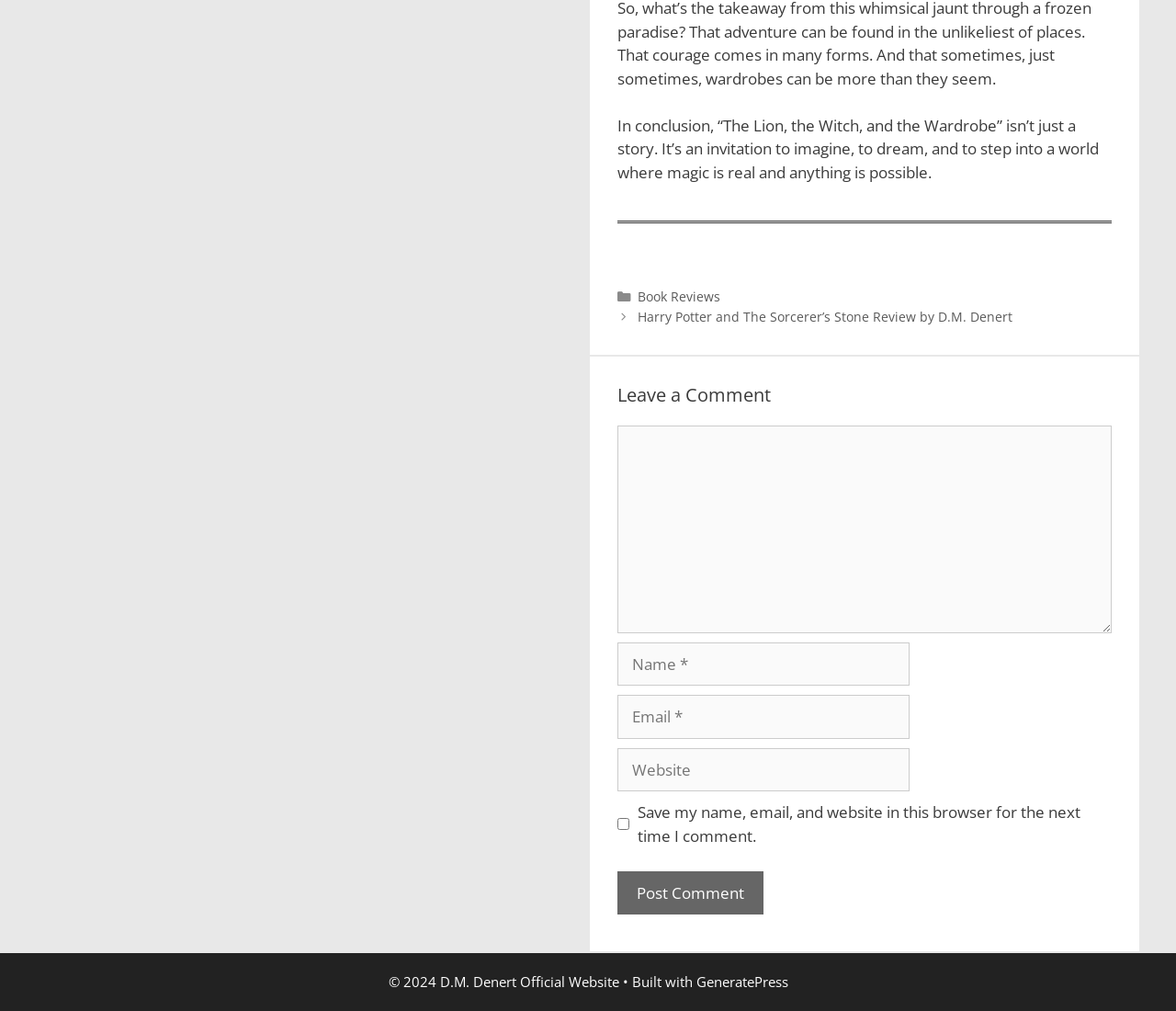Locate the bounding box coordinates of the clickable region to complete the following instruction: "Click on the 'Post Comment' button."

[0.525, 0.861, 0.649, 0.905]